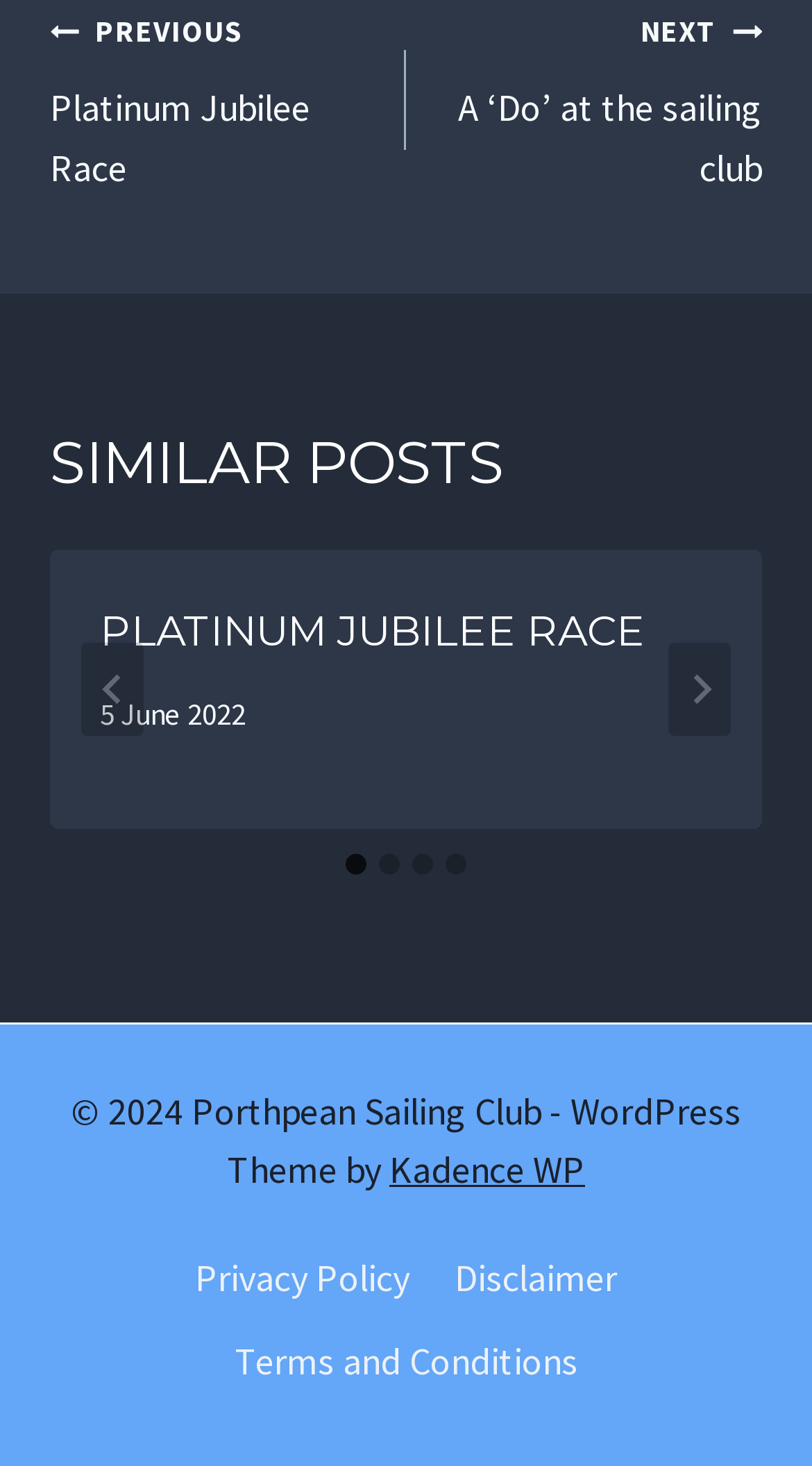Extract the bounding box coordinates for the UI element described by the text: "Privacy Policy". The coordinates should be in the form of [left, top, right, bottom] with values between 0 and 1.

[0.213, 0.845, 0.532, 0.902]